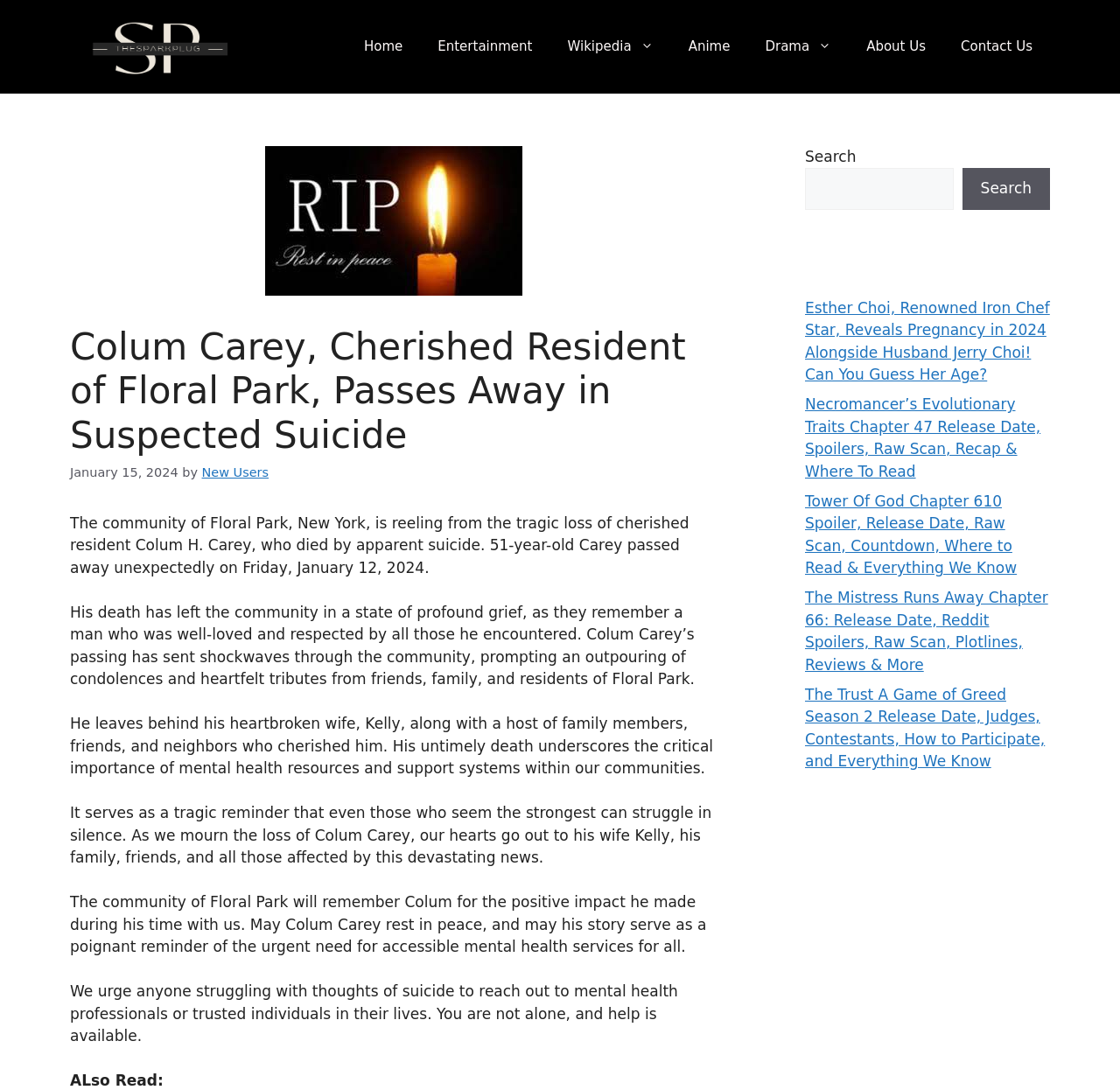What is the date of Colum Carey's passing?
Ensure your answer is thorough and detailed.

The date of Colum Carey's passing can be found in the paragraph that describes his passing, which states '51-year-old Carey passed away unexpectedly on Friday, January 12, 2024'.